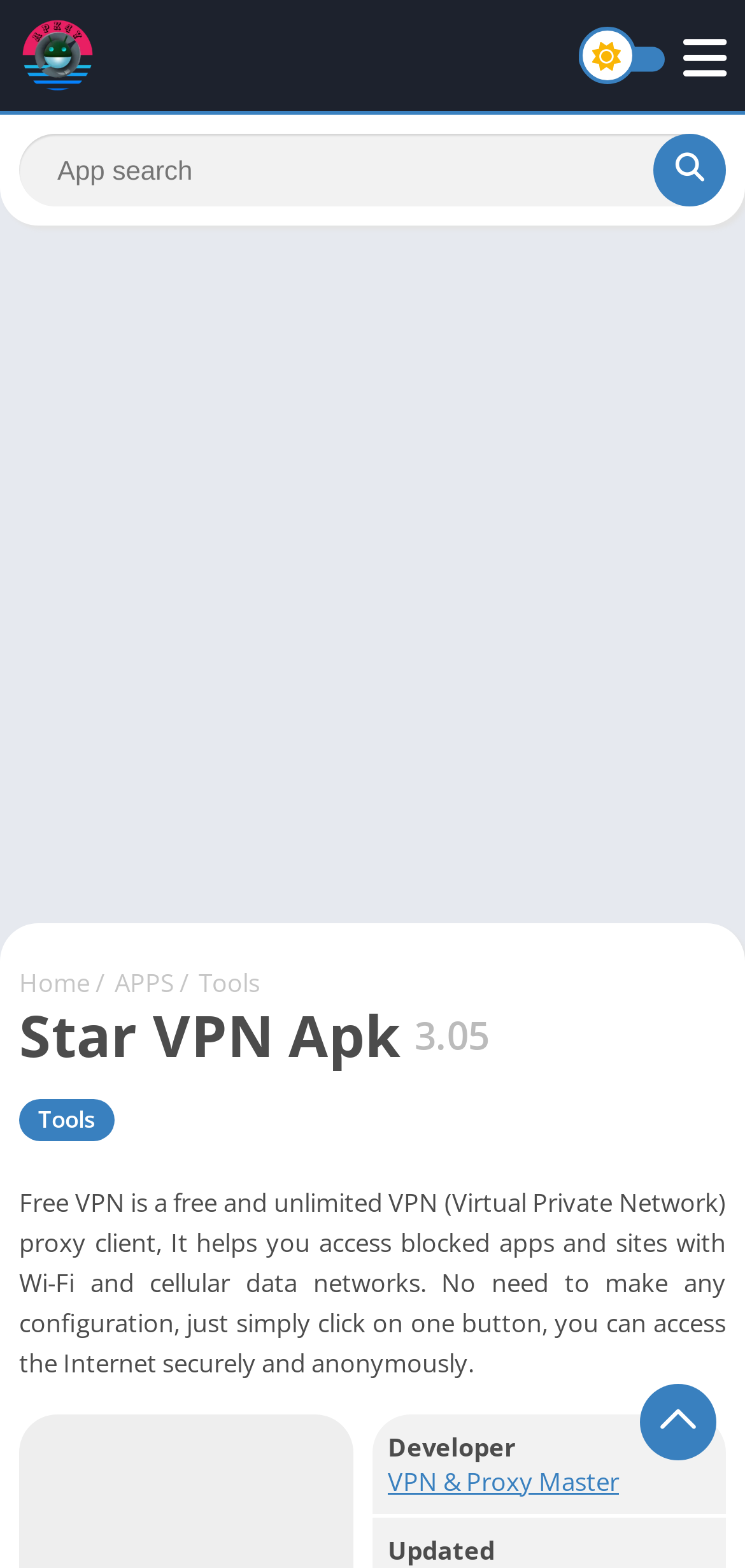Kindly respond to the following question with a single word or a brief phrase: 
What is the name of the VPN app?

Star VPN